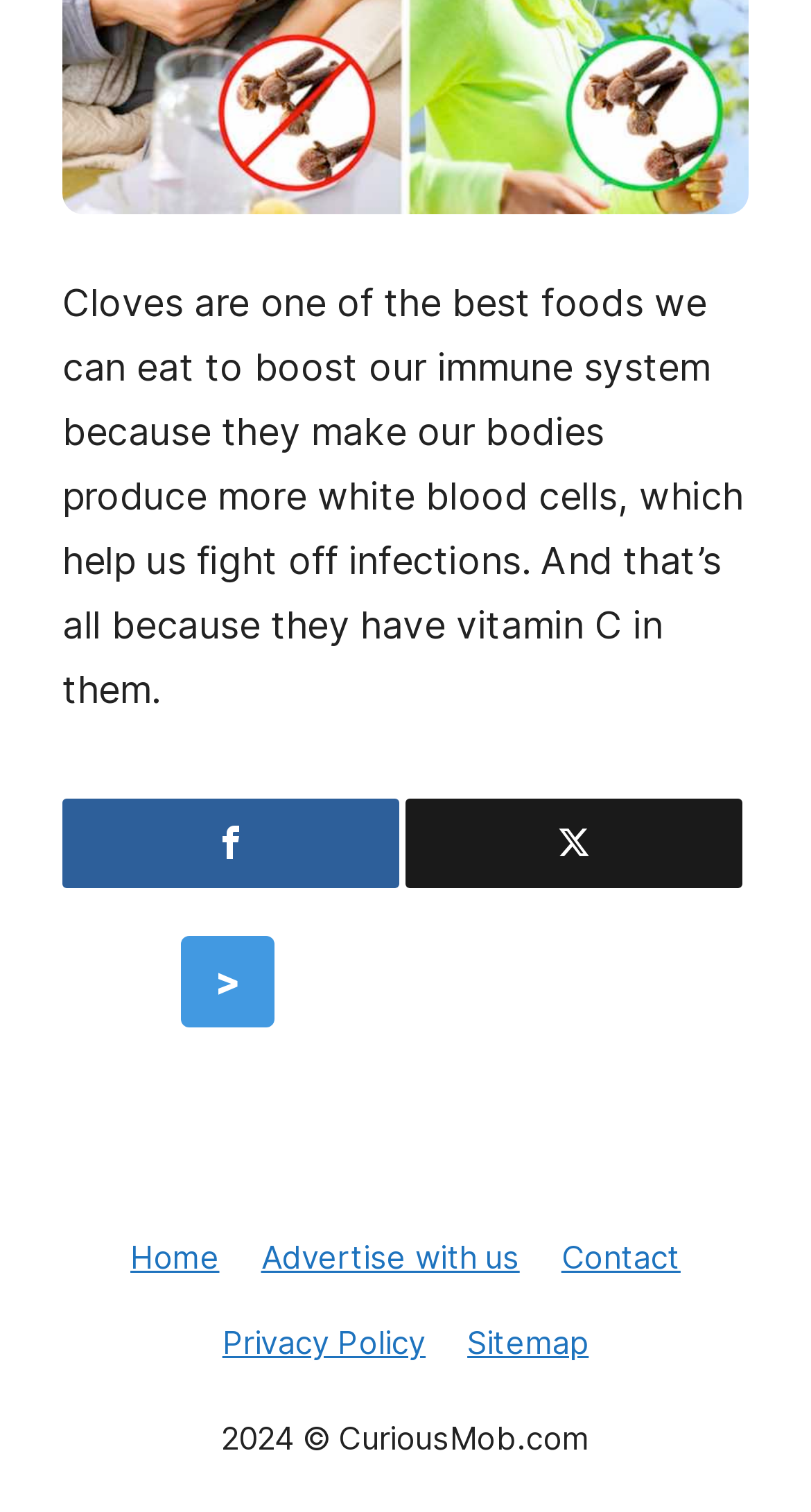Find the coordinates for the bounding box of the element with this description: "Privacy Policy".

[0.274, 0.875, 0.525, 0.901]